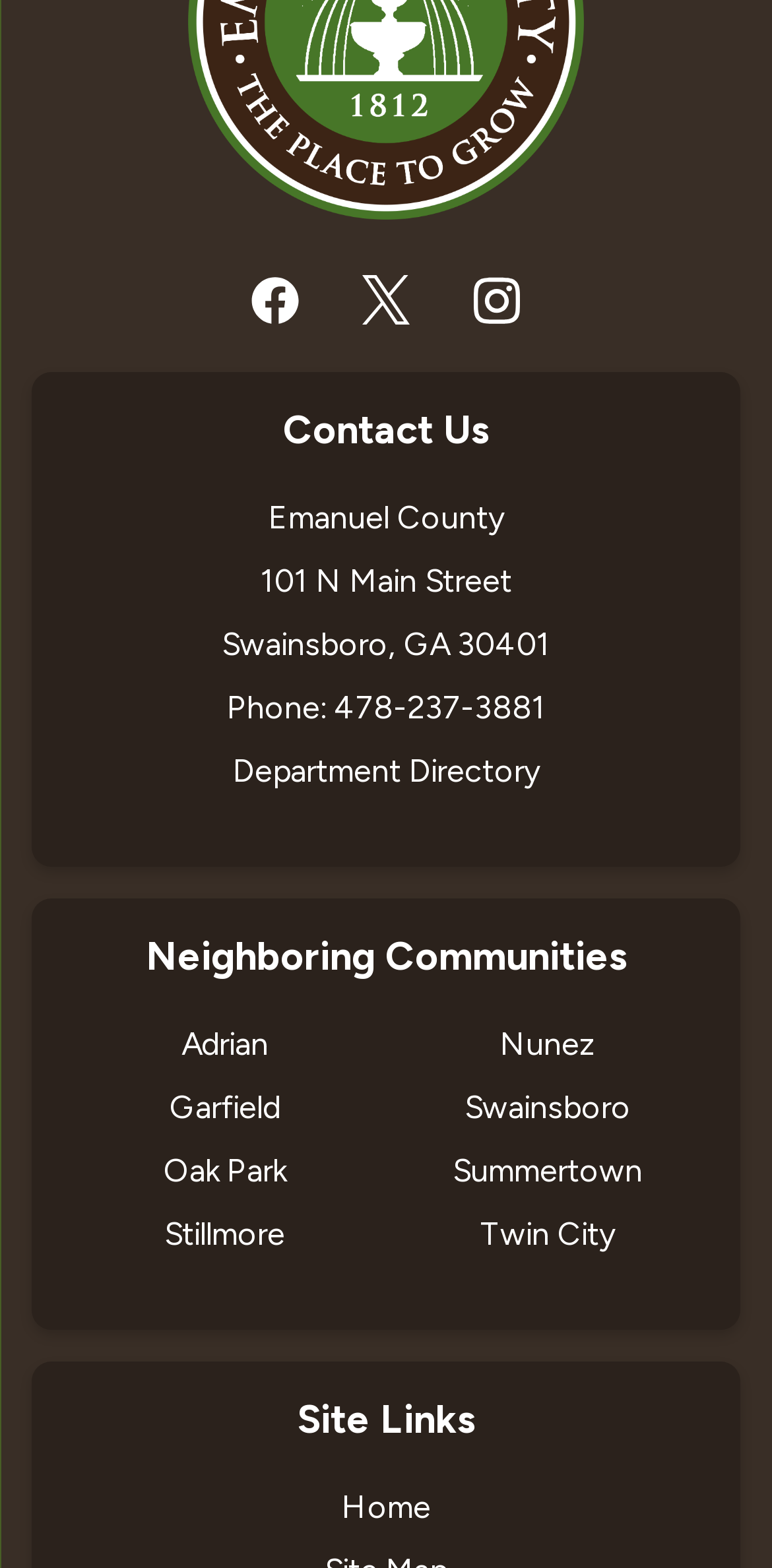Please identify the bounding box coordinates of the element I need to click to follow this instruction: "Visit Neighboring Communities".

[0.188, 0.594, 0.812, 0.625]